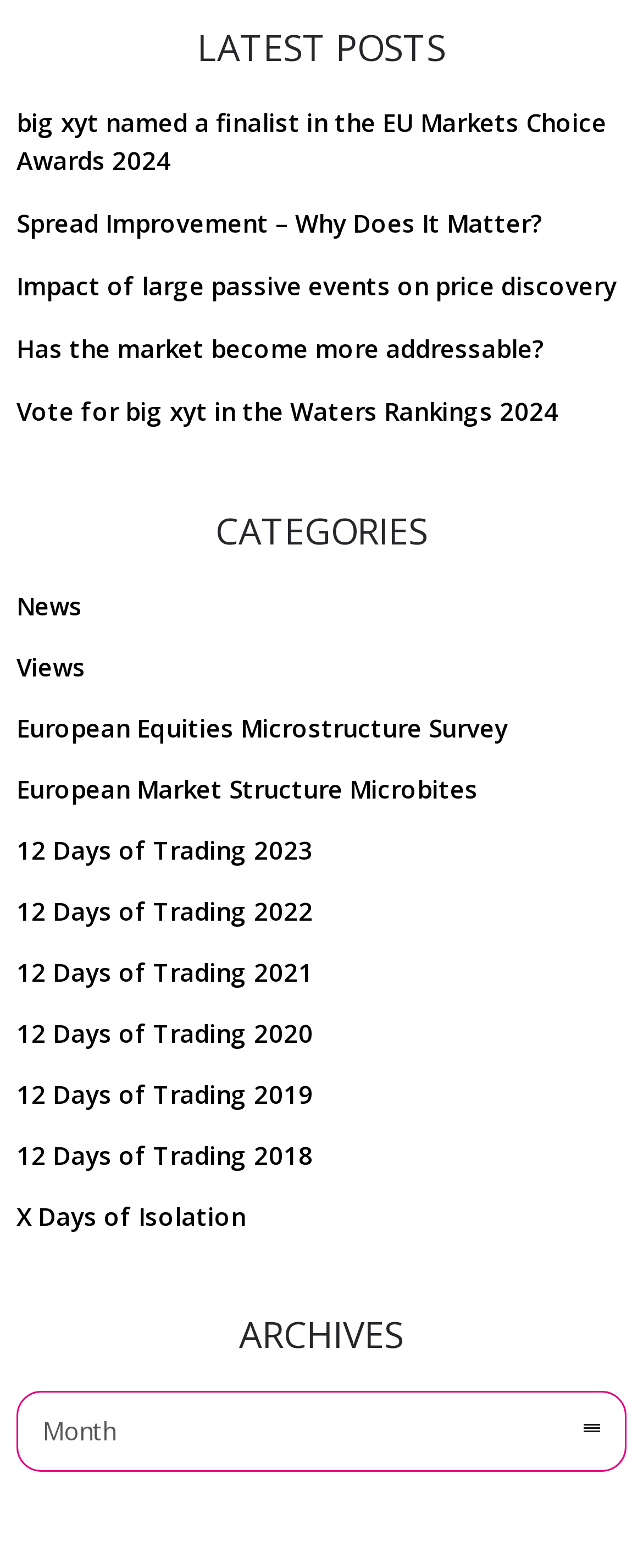How many links are above the 'ARCHIVES' heading?
We need a detailed and exhaustive answer to the question. Please elaborate.

I counted the number of links above the 'ARCHIVES' heading, which are '12 Days of Trading 2018' and 'X Days of Isolation', so the answer is 2.